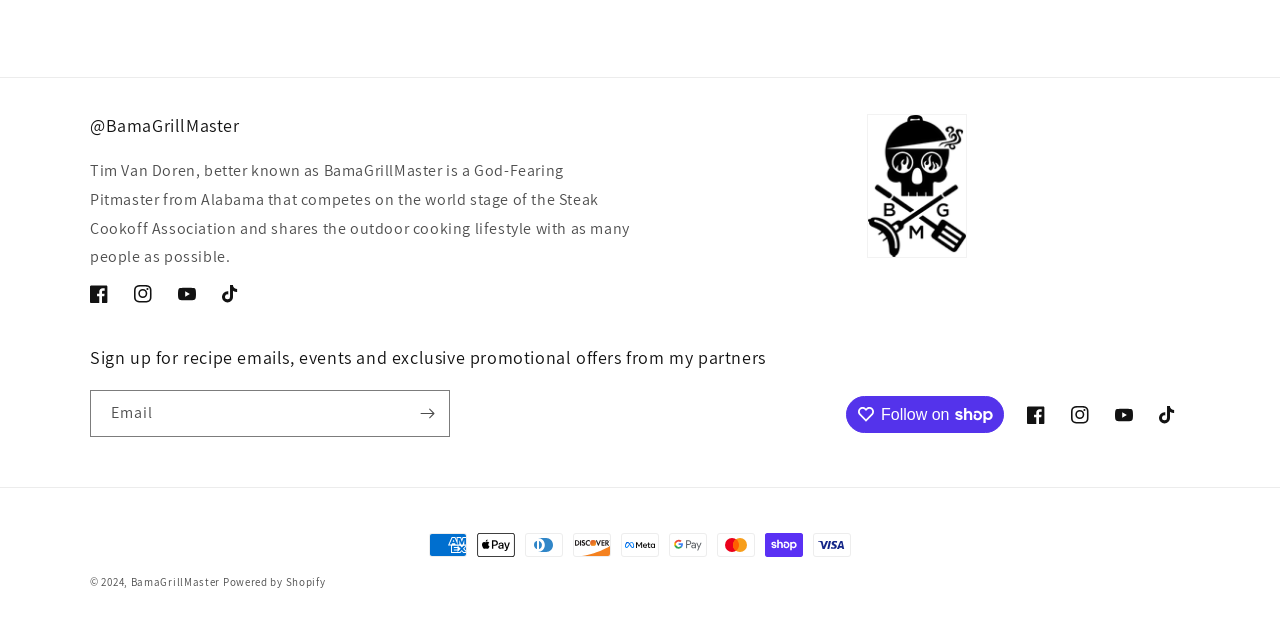Locate the UI element described by YouTube and provide its bounding box coordinates. Use the format (top-left x, top-left y, bottom-right x, bottom-right y) with all values as floating point numbers between 0 and 1.

[0.861, 0.613, 0.895, 0.682]